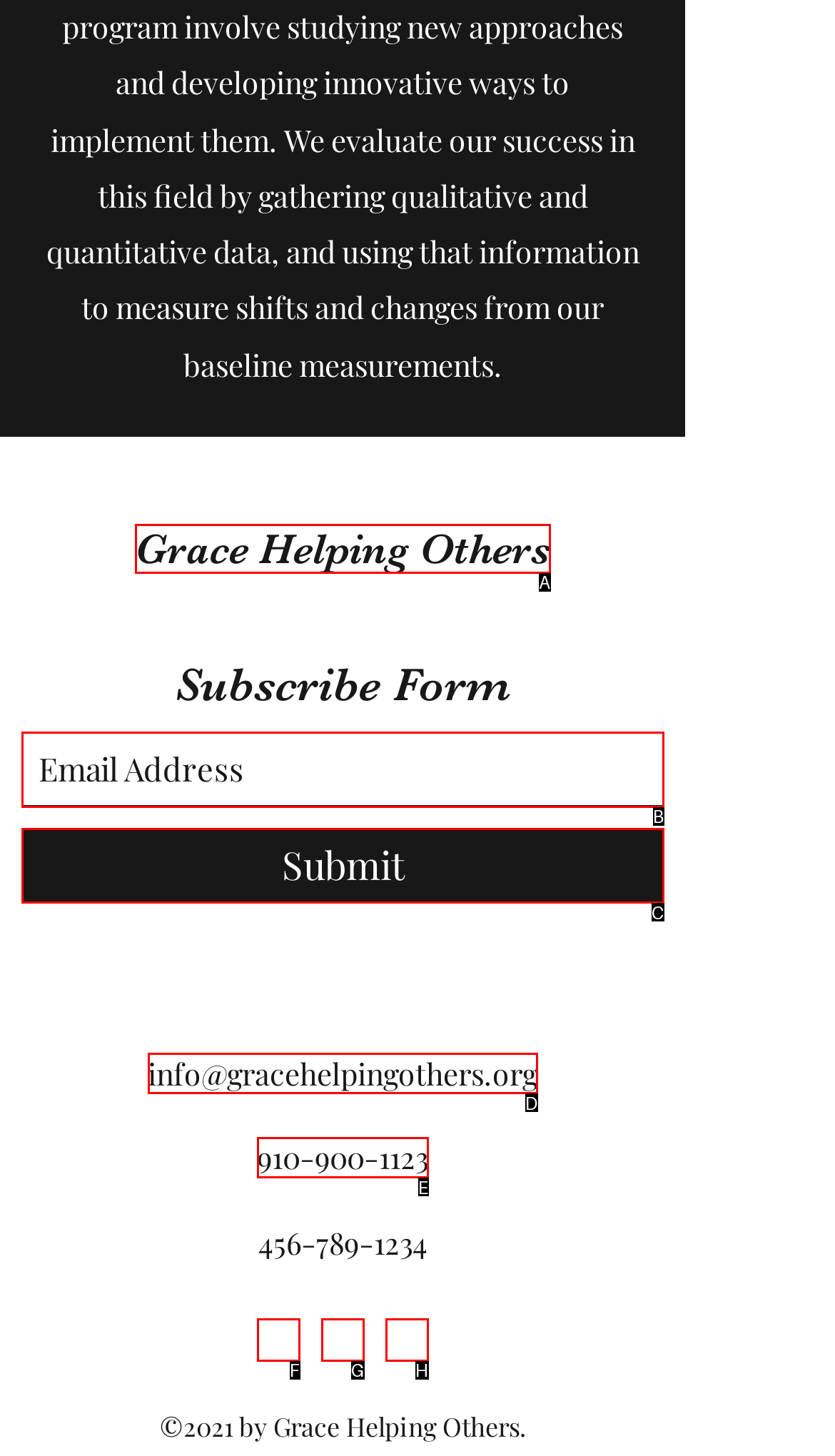Identify the HTML element that best matches the description: Grace Helping Others. Provide your answer by selecting the corresponding letter from the given options.

A